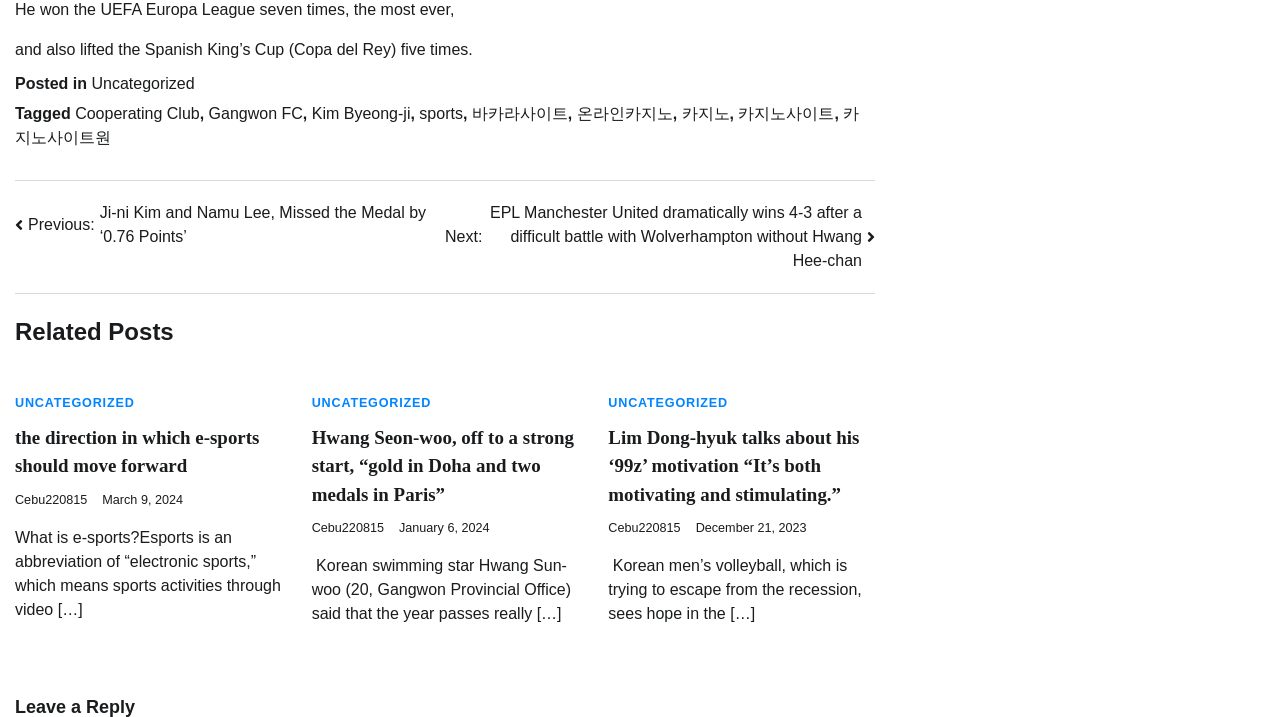Please identify the bounding box coordinates of the area that needs to be clicked to follow this instruction: "Explore the 'Uncategorized' category".

[0.012, 0.105, 0.152, 0.129]